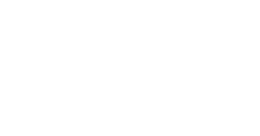What is the topic of the article?
Using the image as a reference, answer the question in detail.

The article is discussing Robert Pattinson's comments on a fan theory related to 'The Batman', which suggests that the topic of the article is the film 'The Batman' and its related theories and narratives.